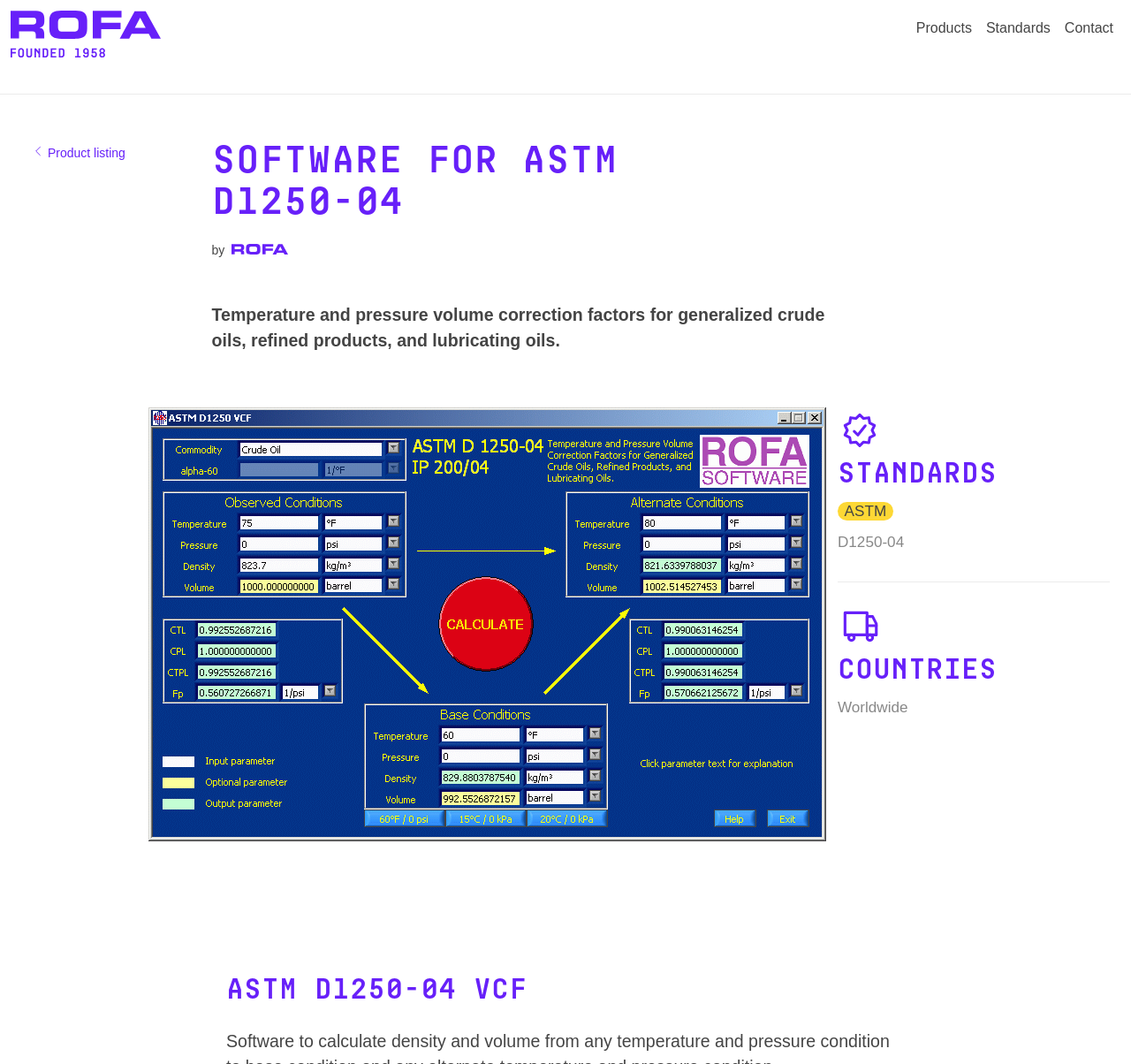Answer succinctly with a single word or phrase:
What is the name of the company that developed the software?

ROFA